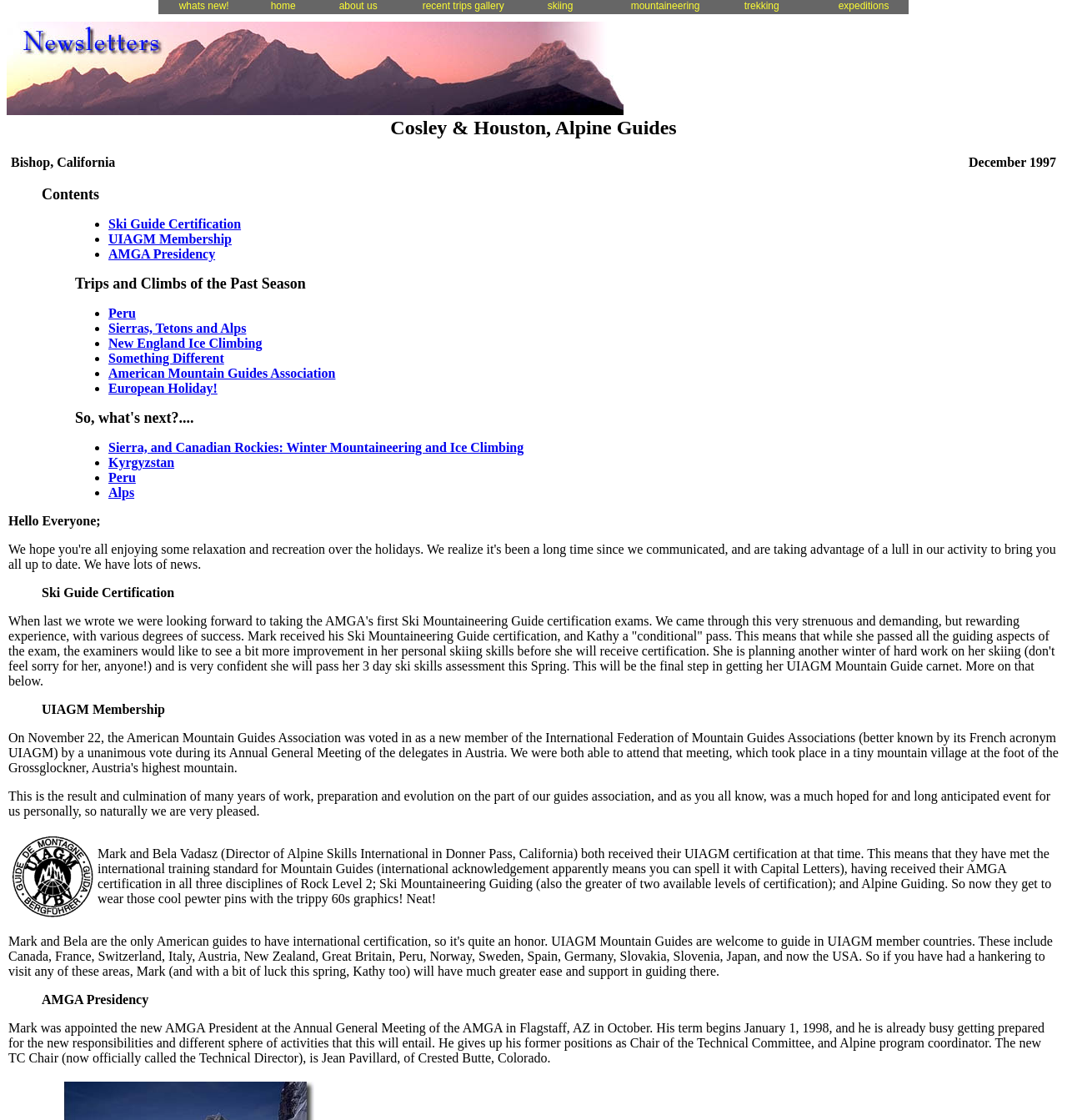Please identify the bounding box coordinates of the element's region that needs to be clicked to fulfill the following instruction: "click whats new!". The bounding box coordinates should consist of four float numbers between 0 and 1, i.e., [left, top, right, bottom].

[0.162, 0.0, 0.217, 0.013]